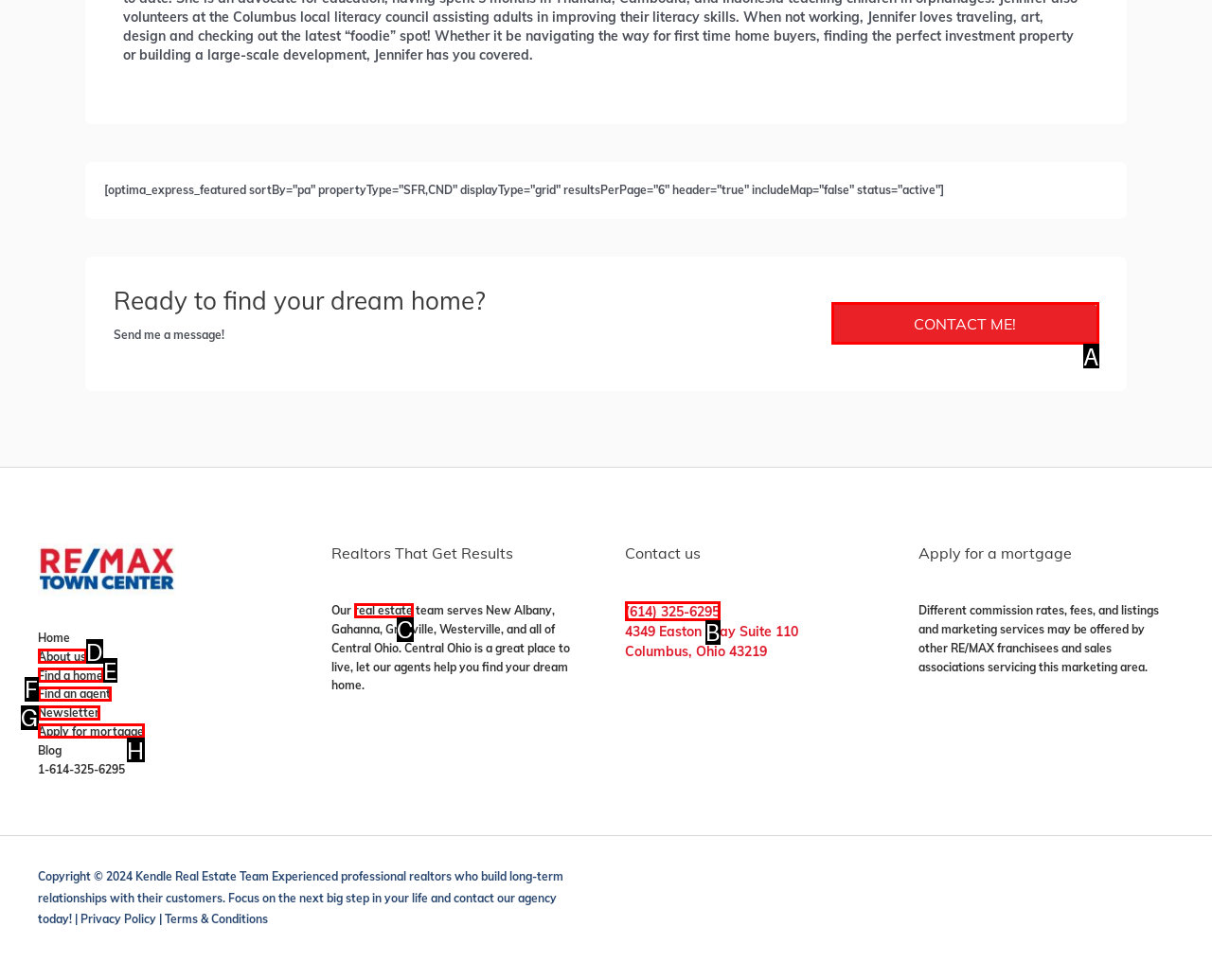Choose the option that aligns with the description: (614) 325-6295
Respond with the letter of the chosen option directly.

B